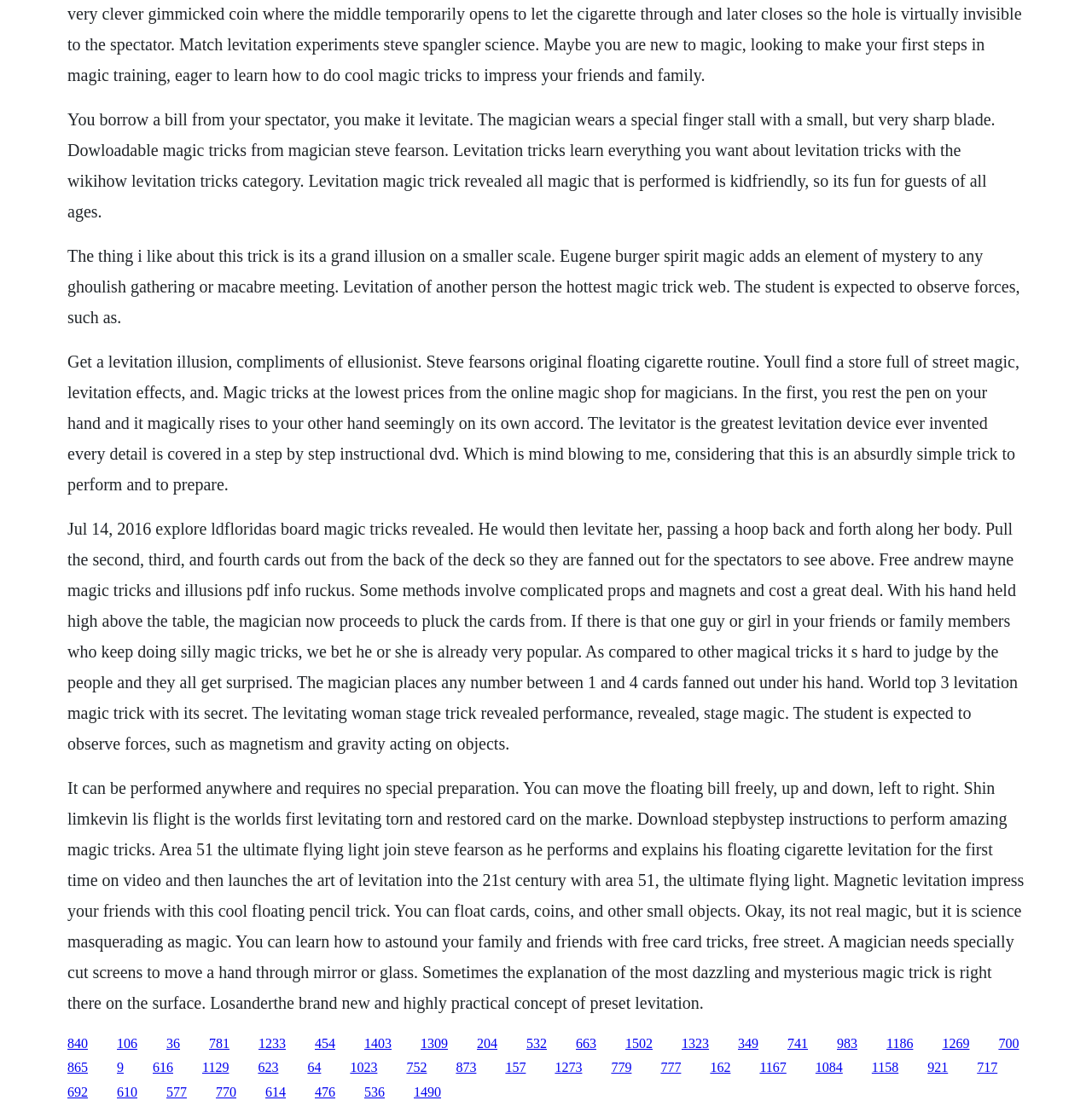Determine the bounding box coordinates for the UI element described. Format the coordinates as (top-left x, top-left y, bottom-right x, bottom-right y) and ensure all values are between 0 and 1. Element description: 1269

[0.863, 0.931, 0.888, 0.944]